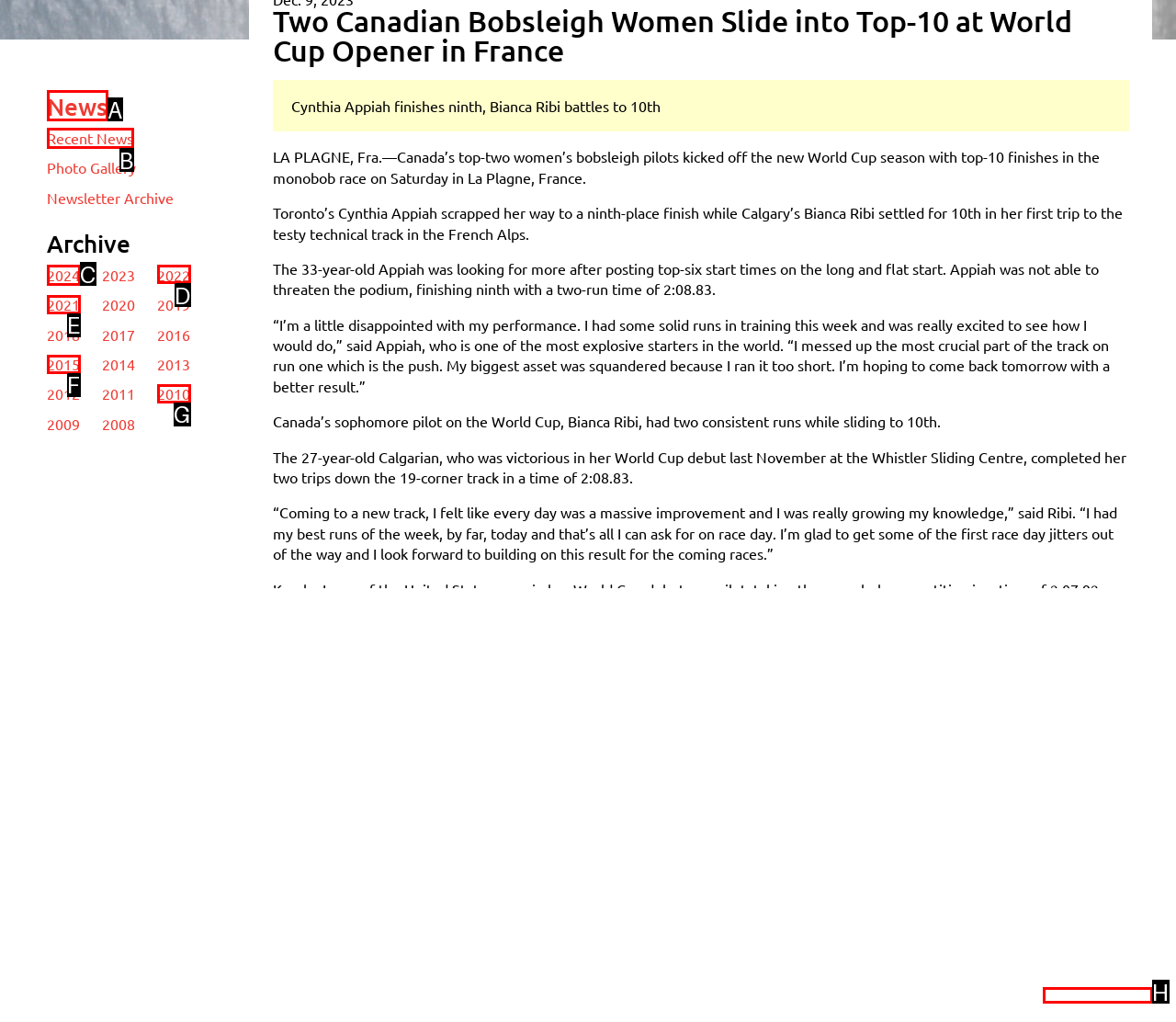Select the letter that corresponds to the description: How To Save Money. Provide your answer using the option's letter.

None